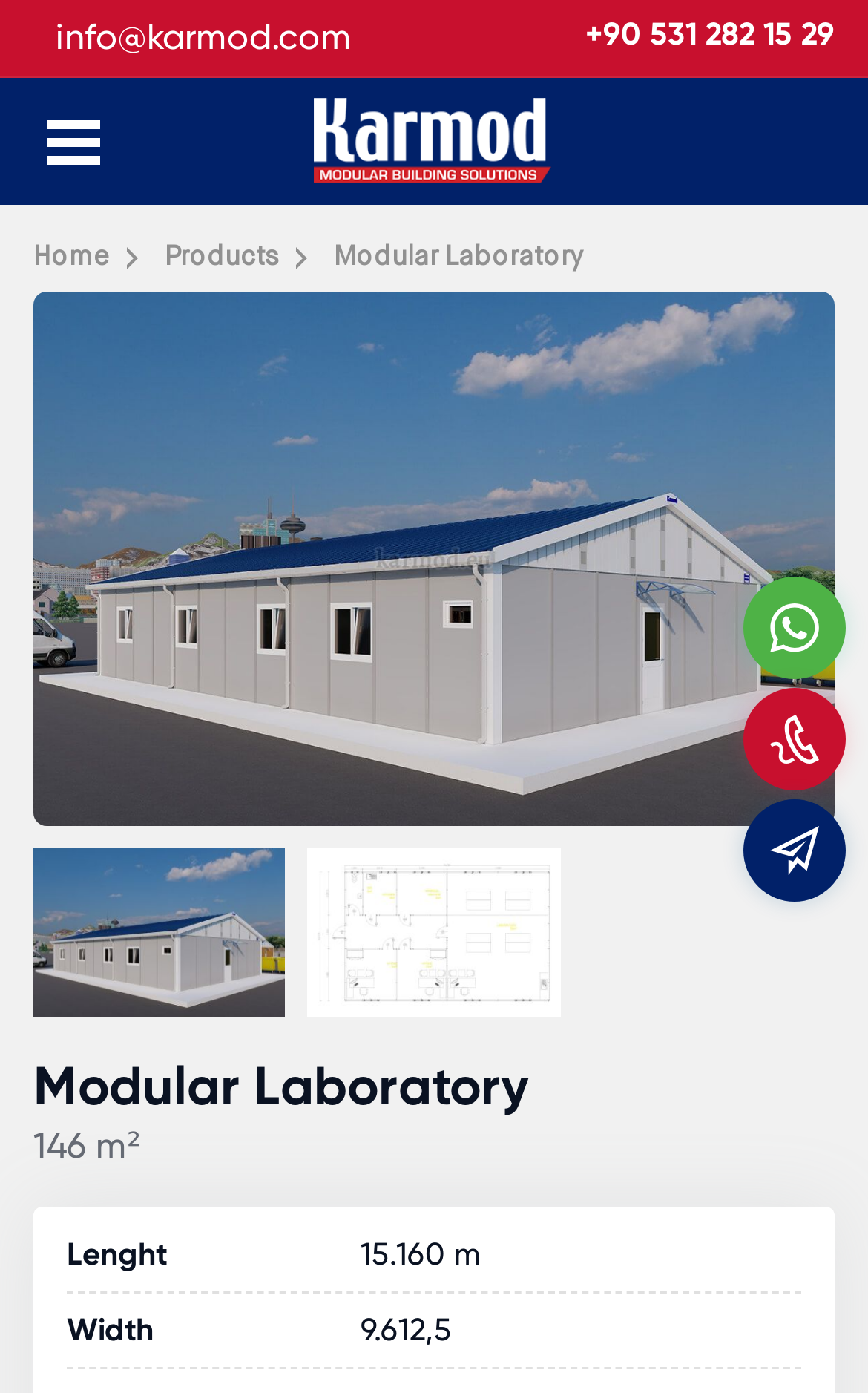Give a short answer using one word or phrase for the question:
What is the email address provided?

info@karmod.com